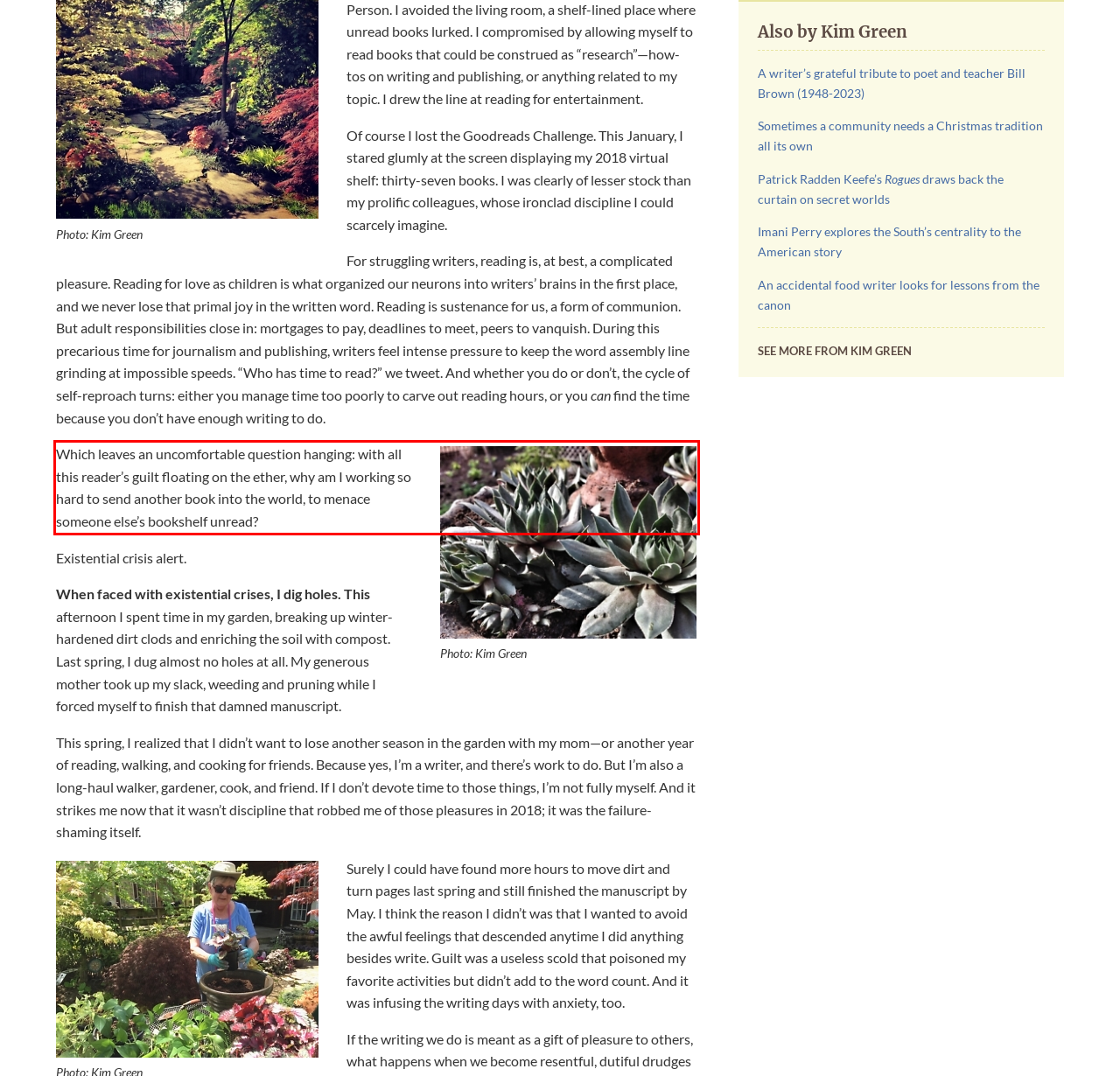Please examine the webpage screenshot and extract the text within the red bounding box using OCR.

Which leaves an uncomfortable question hanging: with all this reader’s guilt floating on the ether, why am I working so hard to send another book into the world, to menace someone else’s bookshelf unread?